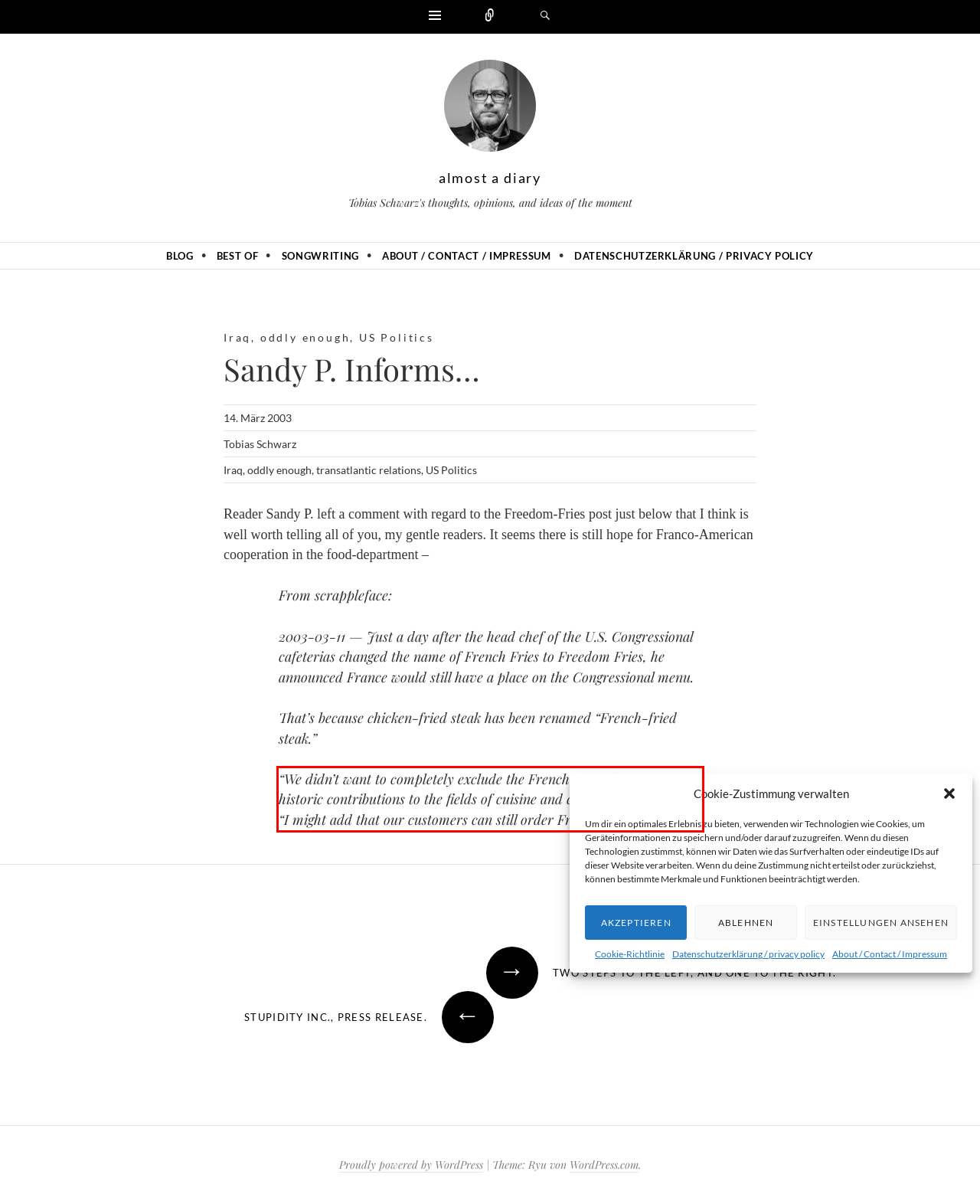Given a webpage screenshot, identify the text inside the red bounding box using OCR and extract it.

“We didn’t want to completely exclude the French after their great historic contributions to the fields of cuisine and combat,” the chef said. “I might add that our customers can still order French Dip Sandwiches.